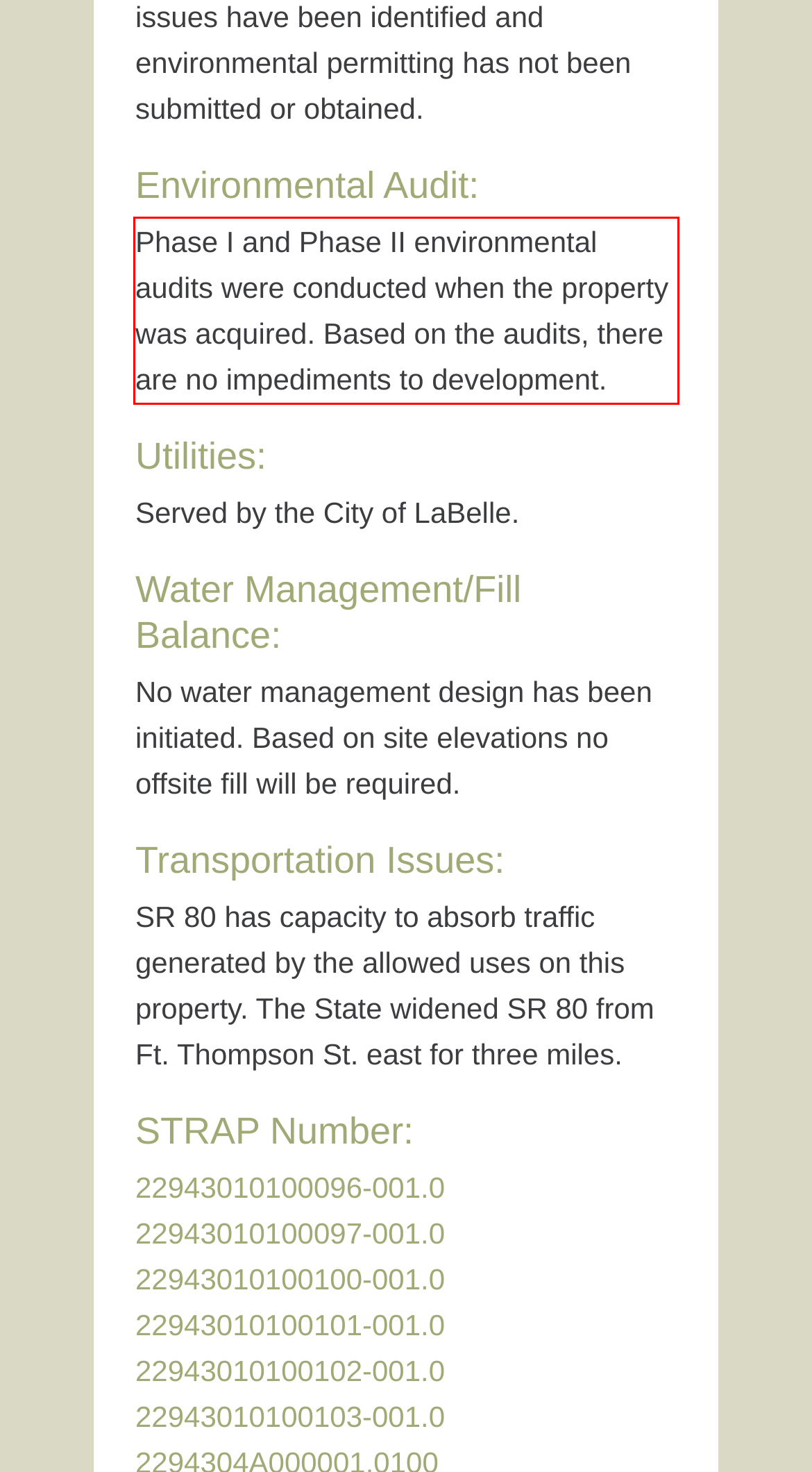Analyze the webpage screenshot and use OCR to recognize the text content in the red bounding box.

Phase I and Phase II environmental audits were conducted when the property was acquired. Based on the audits, there are no impediments to development.